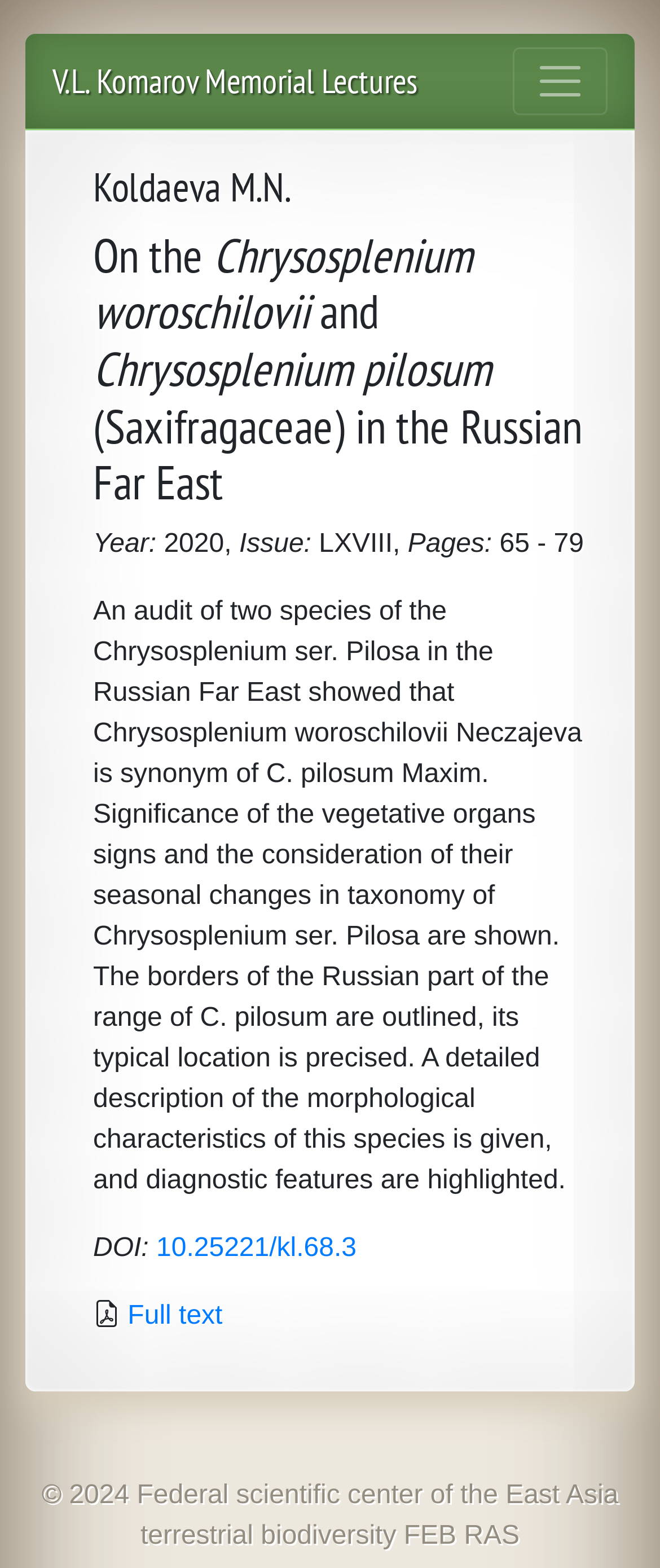Please determine the bounding box coordinates for the element with the description: "news".

None